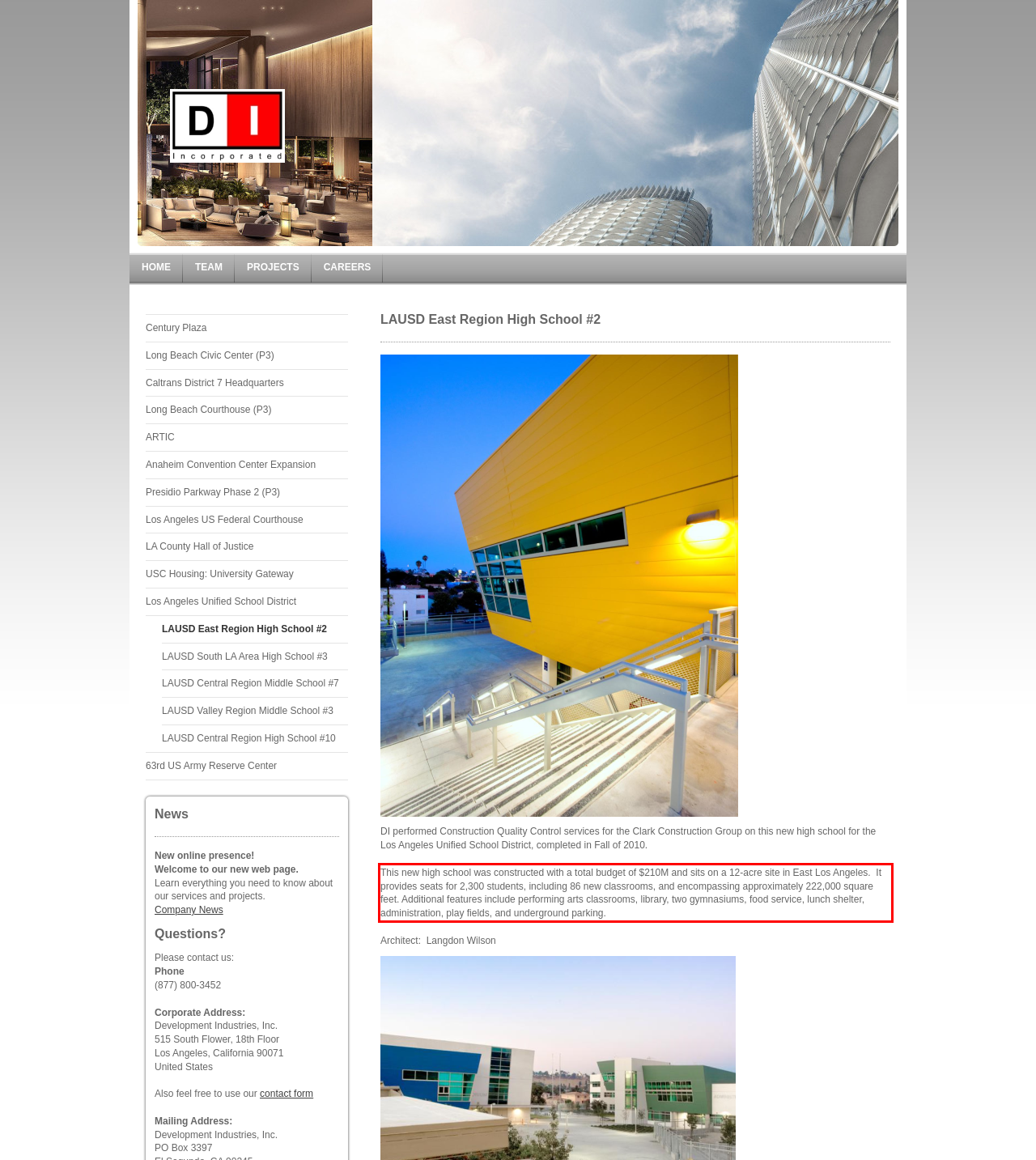Please perform OCR on the text within the red rectangle in the webpage screenshot and return the text content.

This new high school was constructed with a total budget of $210M and sits on a 12-acre site in East Los Angeles. It provides seats for 2,300 students, including 86 new classrooms, and encompassing approximately 222,000 square feet. Additional features include performing arts classrooms, library, two gymnasiums, food service, lunch shelter, administration, play fields, and underground parking.